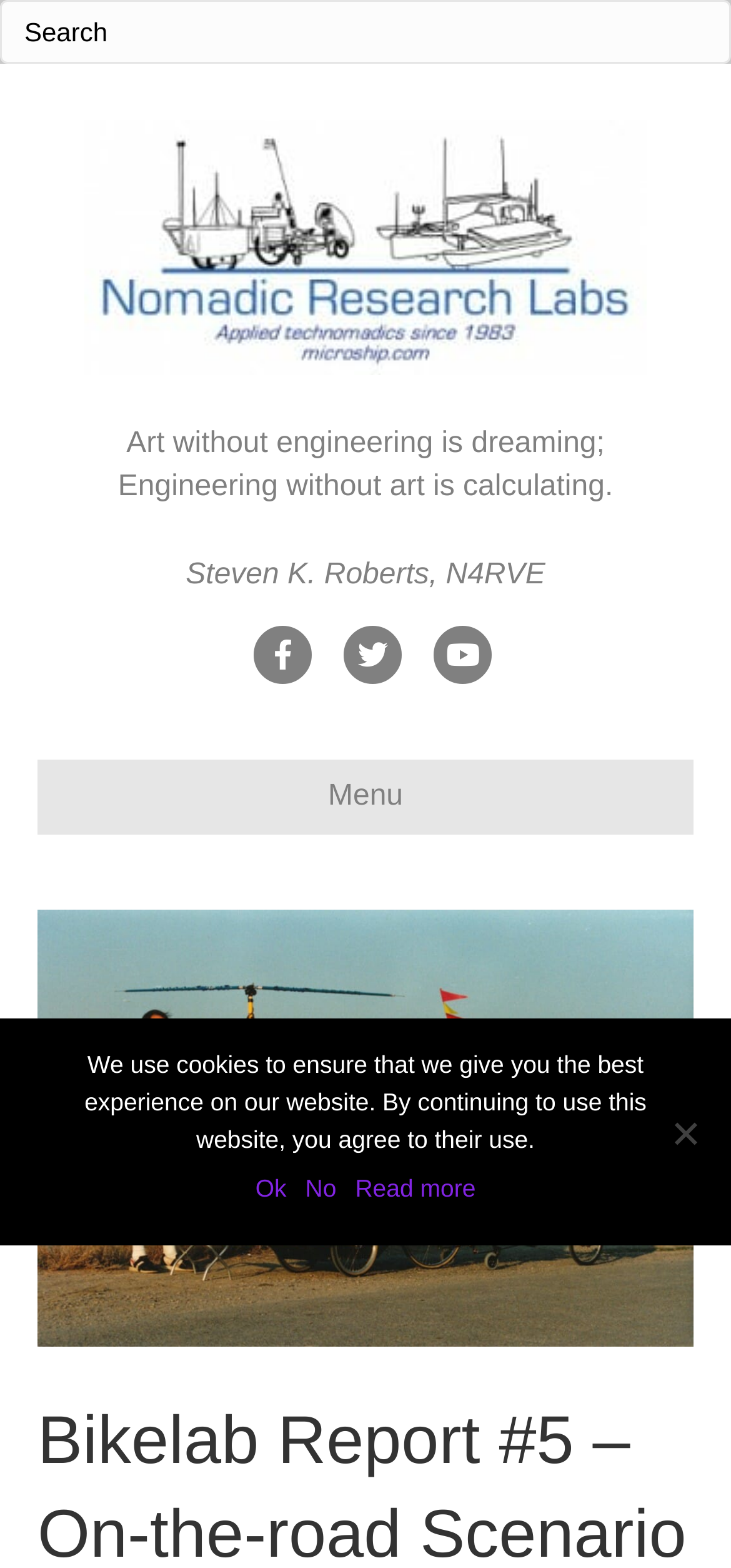Provide the bounding box coordinates for the UI element that is described as: "alt="Nomadic Research Labs"".

[0.115, 0.147, 0.885, 0.168]